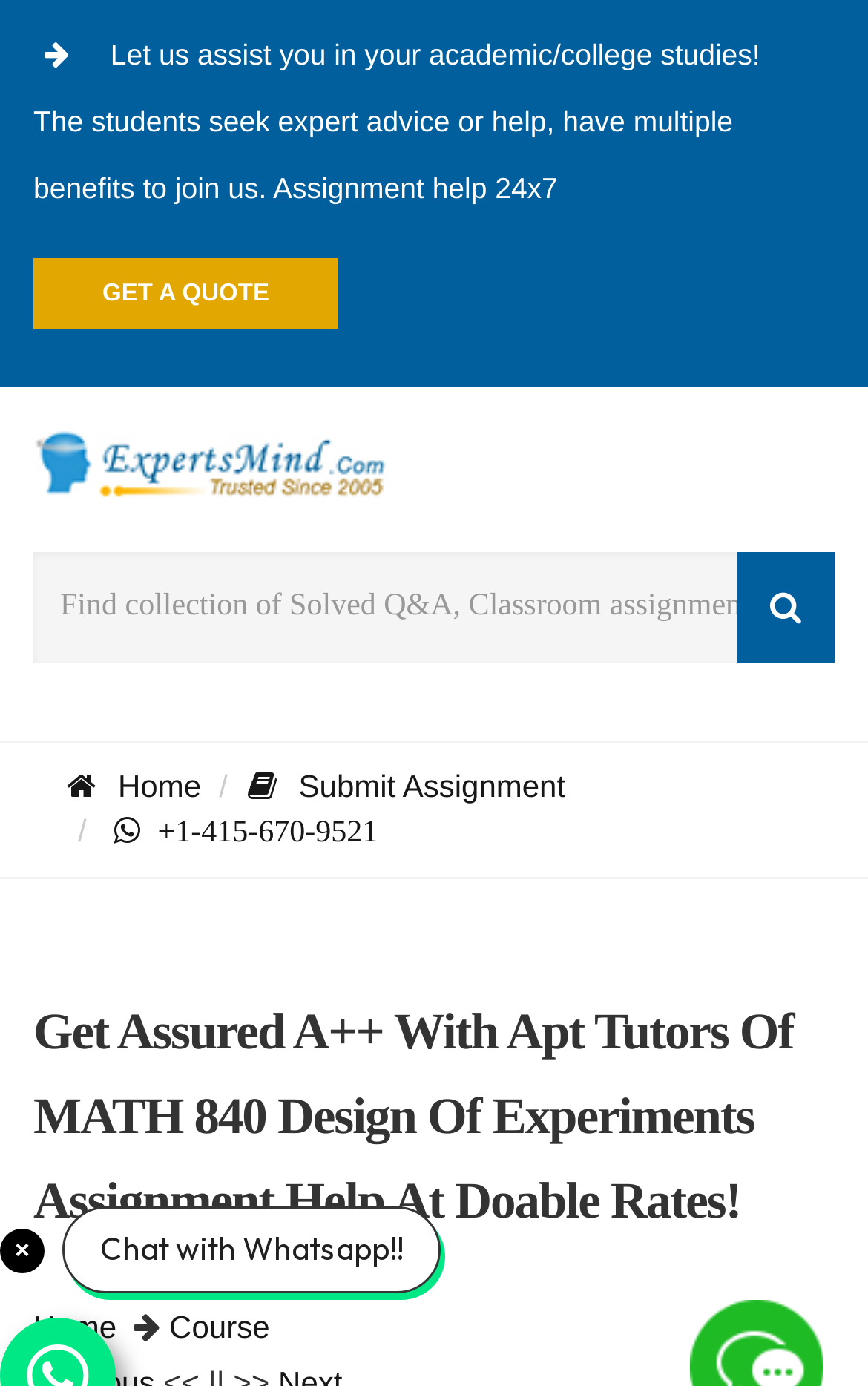Provide the bounding box for the UI element matching this description: "21".

None